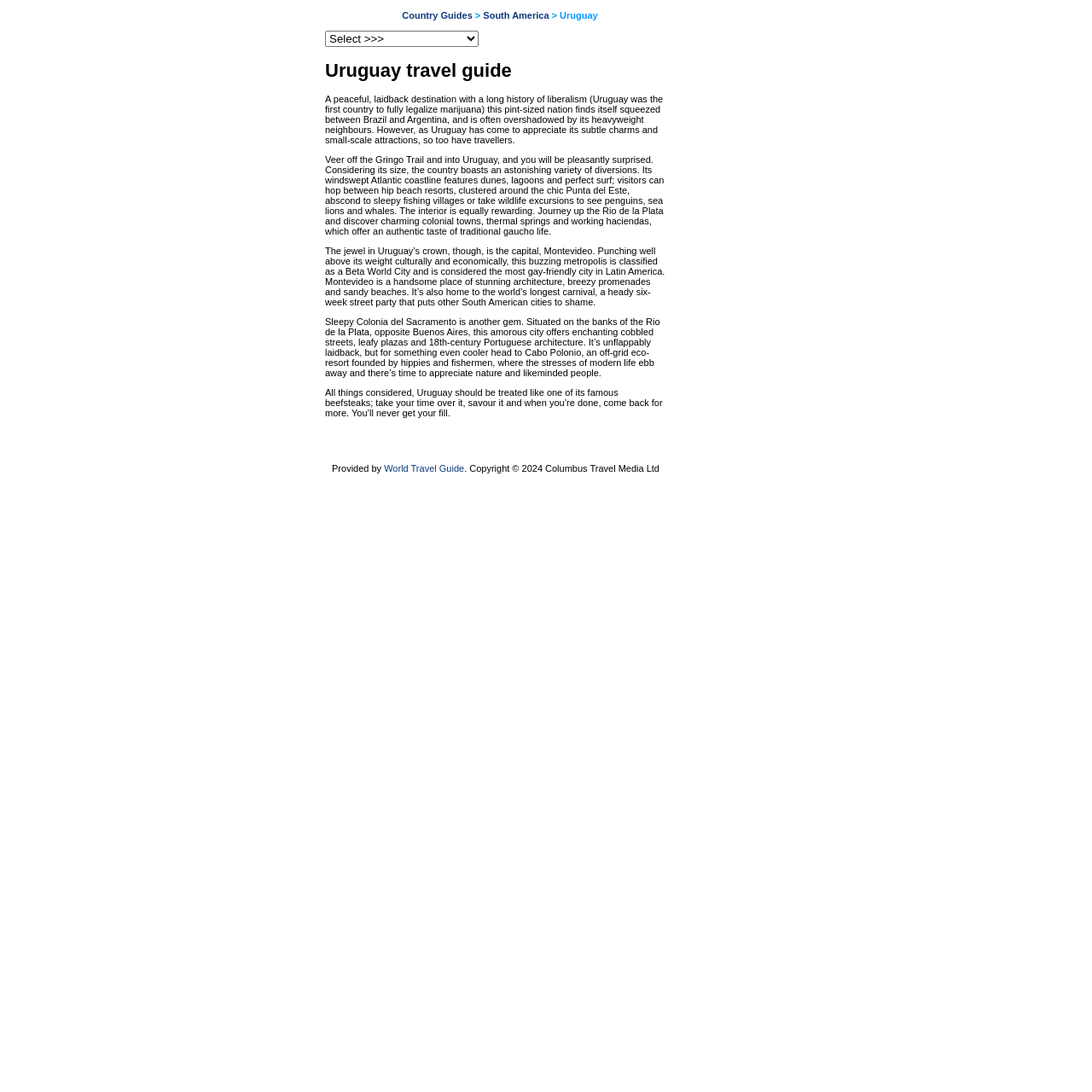What is the purpose of the combobox?
Based on the image, please offer an in-depth response to the question.

Based on the webpage structure, specifically the element 'combobox' with the attribute 'hasPopup: menu expanded: False', I can infer that the purpose of the combobox is to allow users to select options from a dropdown menu.